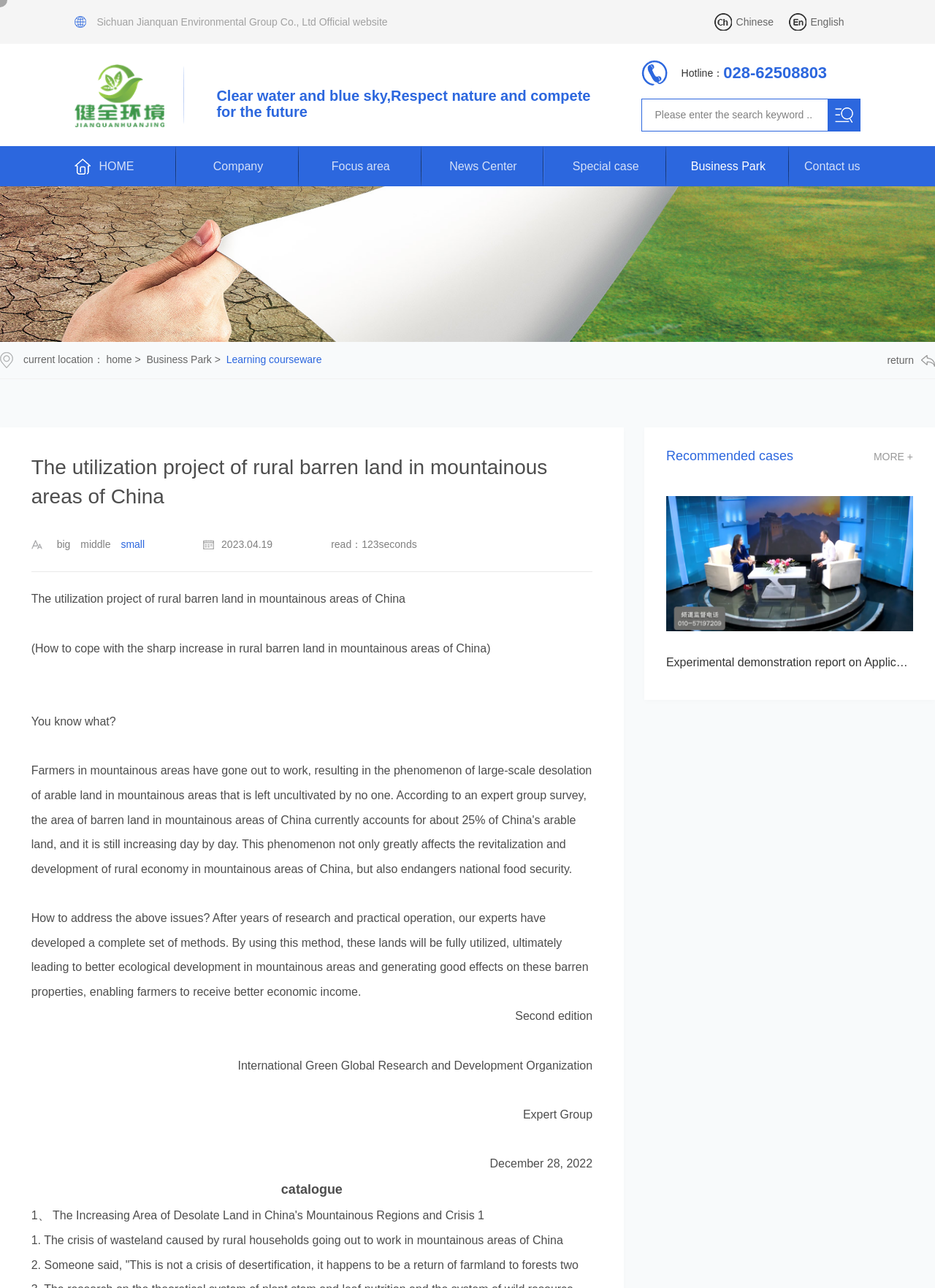Determine the bounding box coordinates of the section I need to click to execute the following instruction: "Search for a keyword". Provide the coordinates as four float numbers between 0 and 1, i.e., [left, top, right, bottom].

[0.686, 0.077, 0.881, 0.102]